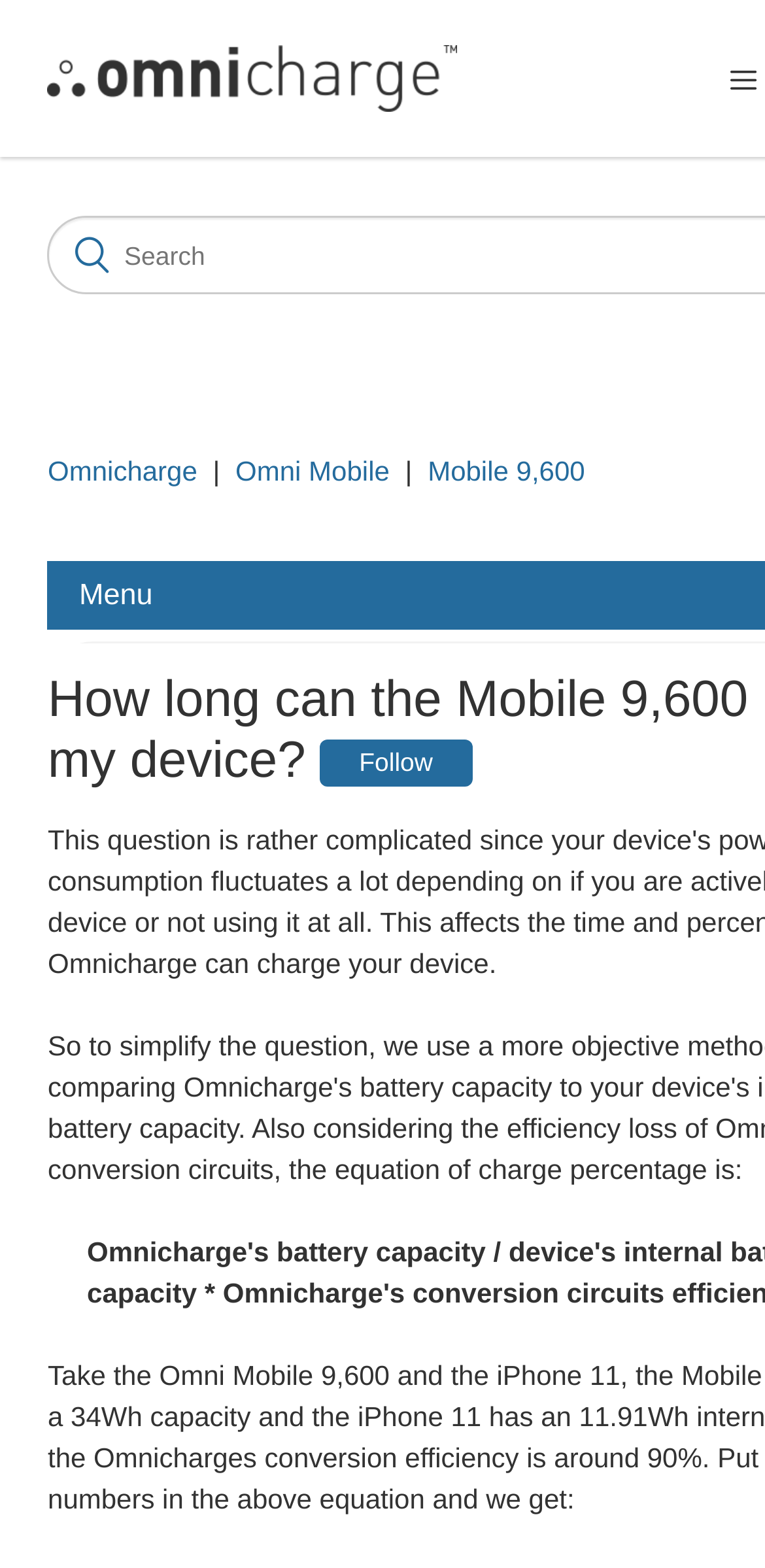Bounding box coordinates are specified in the format (top-left x, top-left y, bottom-right x, bottom-right y). All values are floating point numbers bounded between 0 and 1. Please provide the bounding box coordinate of the region this sentence describes: Follow

[0.418, 0.472, 0.617, 0.502]